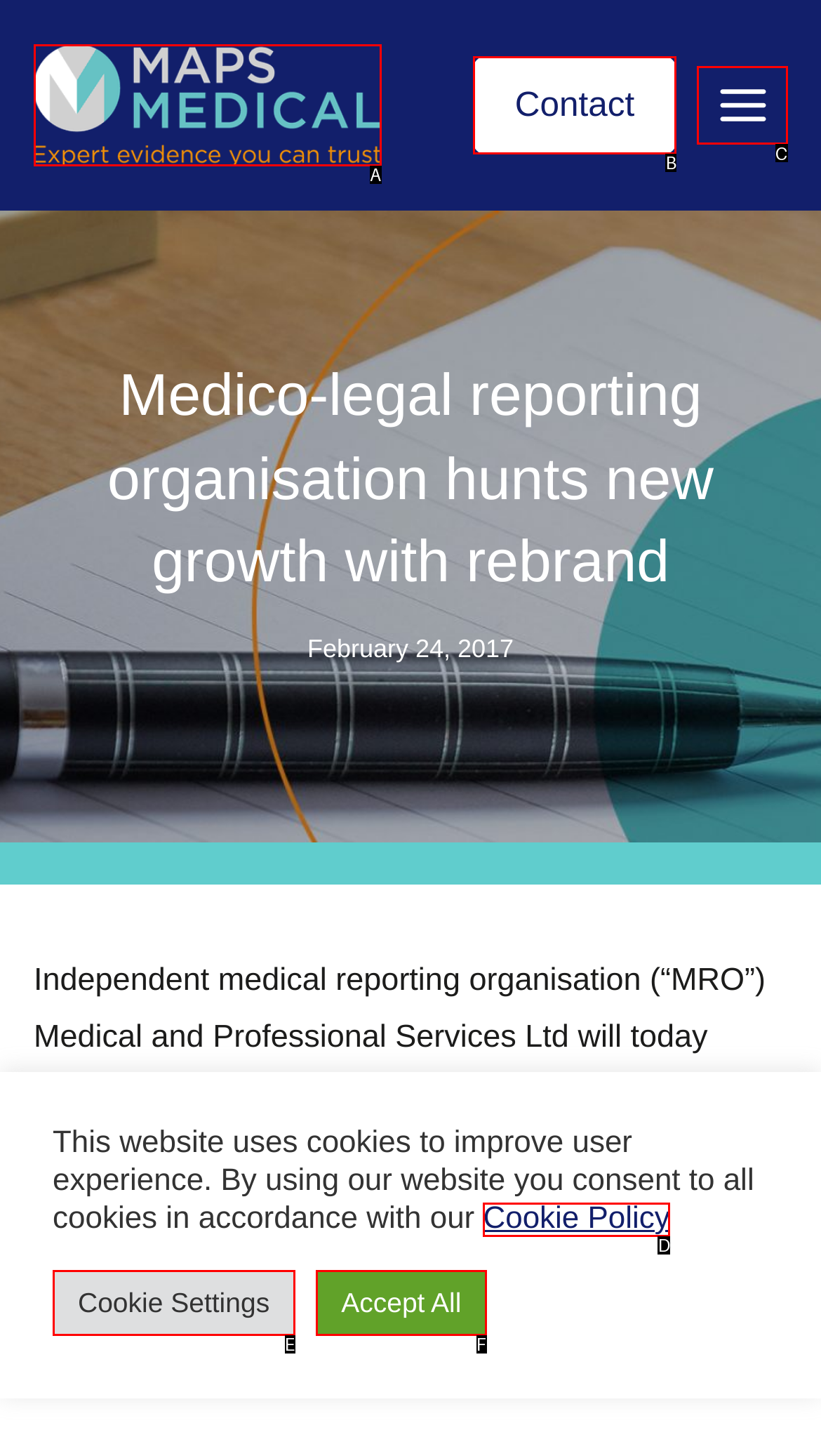Given the description: Contact, pick the option that matches best and answer with the corresponding letter directly.

B